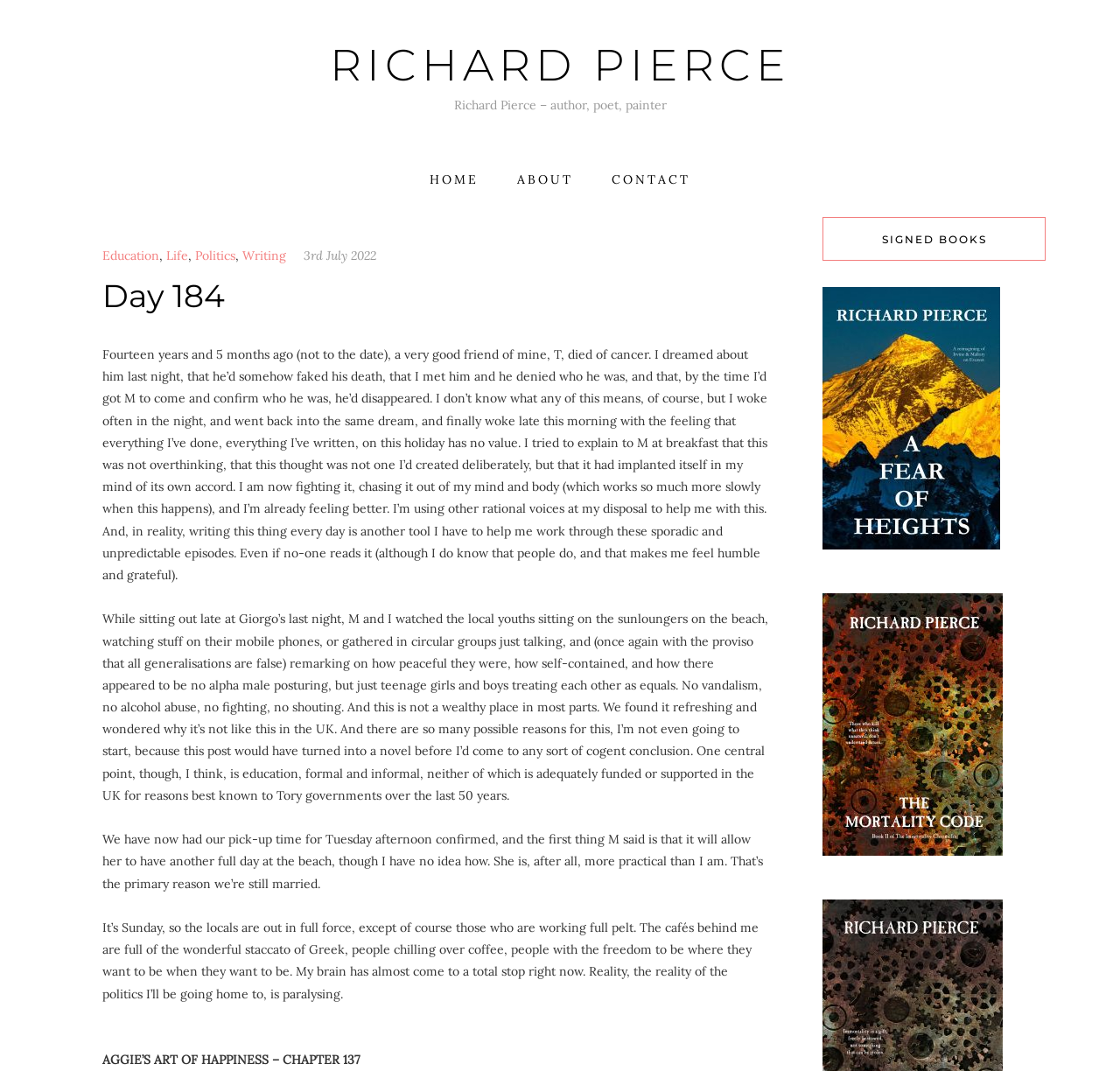Identify the bounding box coordinates for the region of the element that should be clicked to carry out the instruction: "Click on the 'The Mortality Code book cover' link". The bounding box coordinates should be four float numbers between 0 and 1, i.e., [left, top, right, bottom].

[0.734, 0.668, 0.895, 0.683]